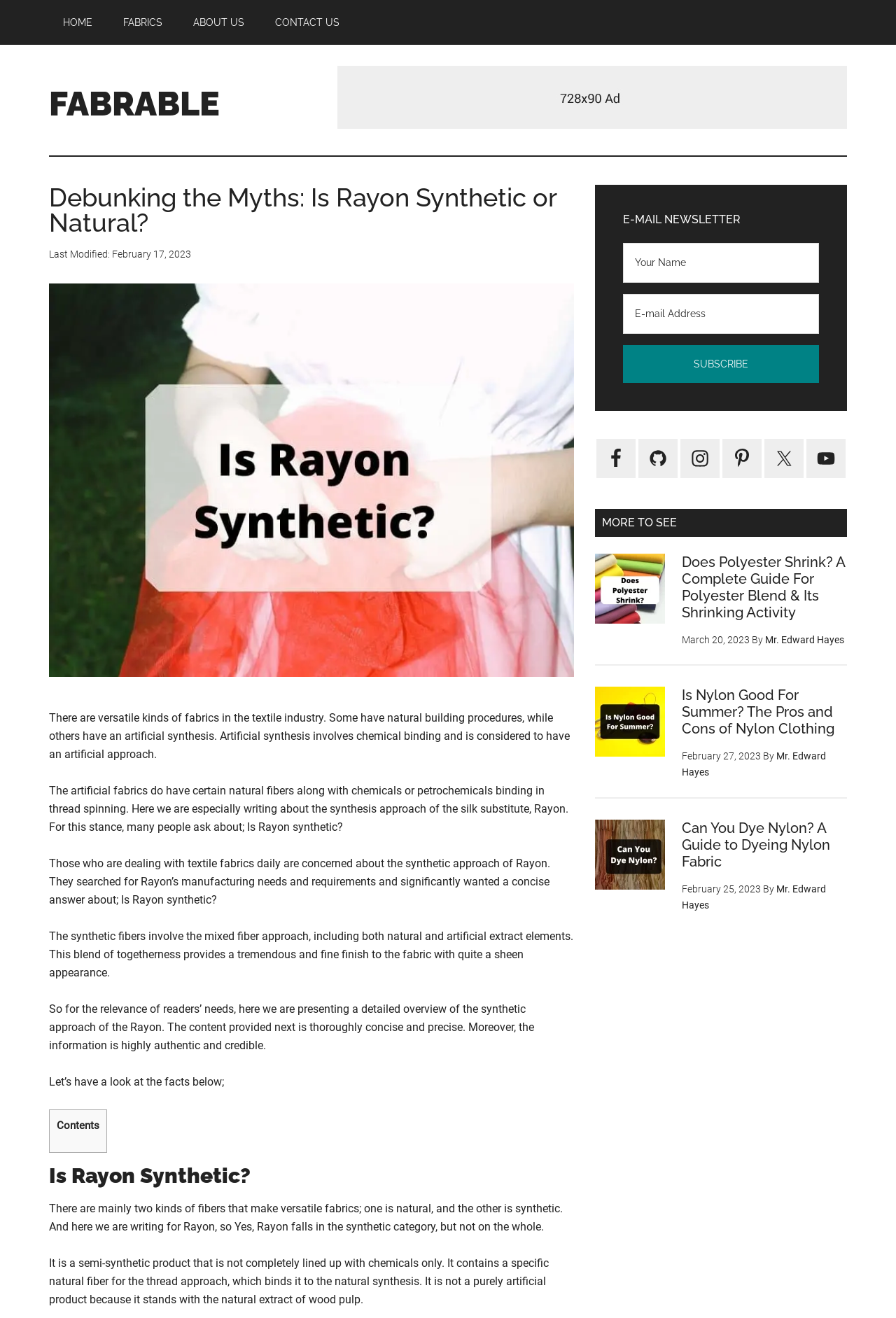What is the main topic of this webpage?
Please look at the screenshot and answer in one word or a short phrase.

Rayon fabric